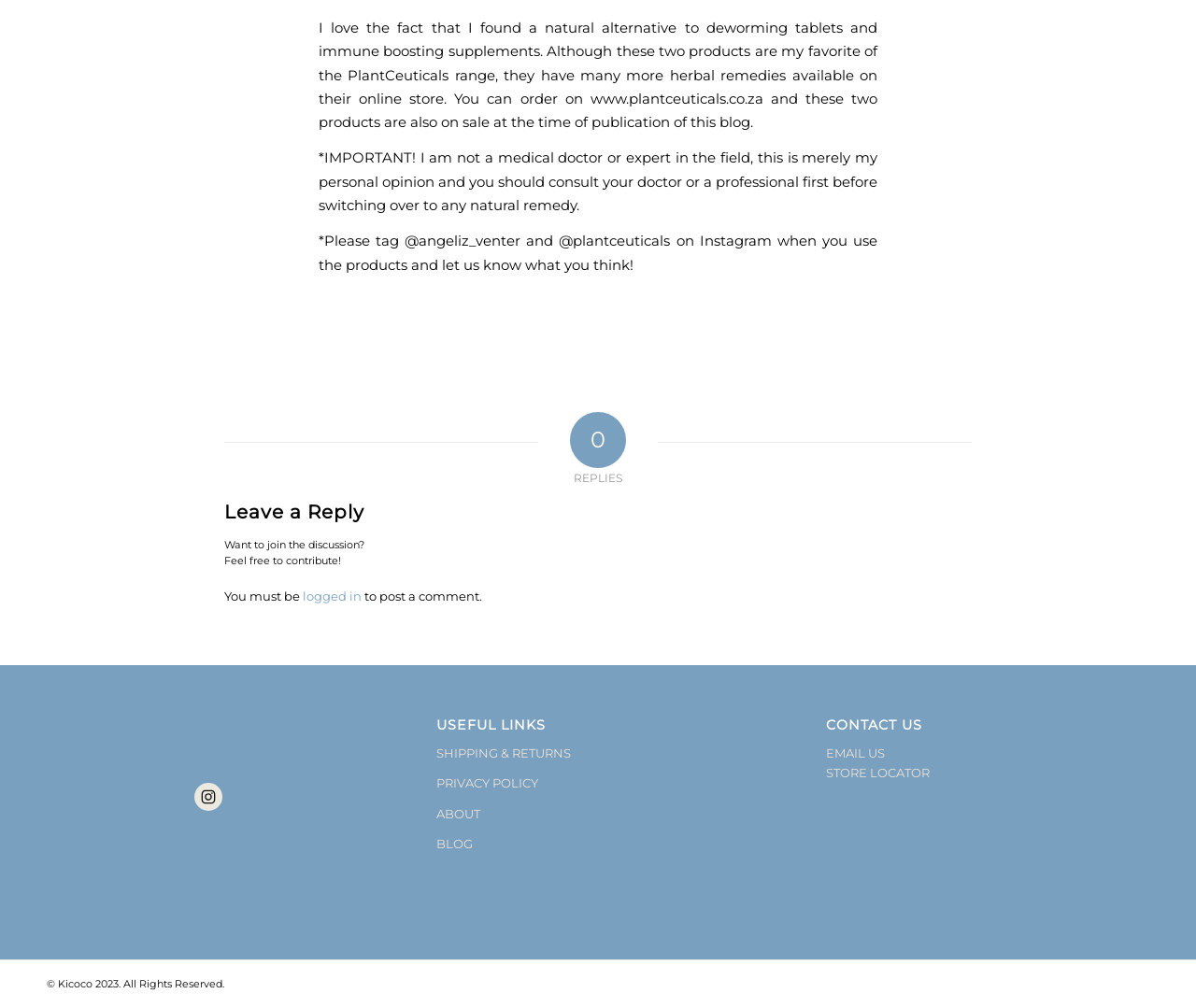What is the blogger's favorite product?
Refer to the image and respond with a one-word or short-phrase answer.

Deworming tablets and immune boosting supplements